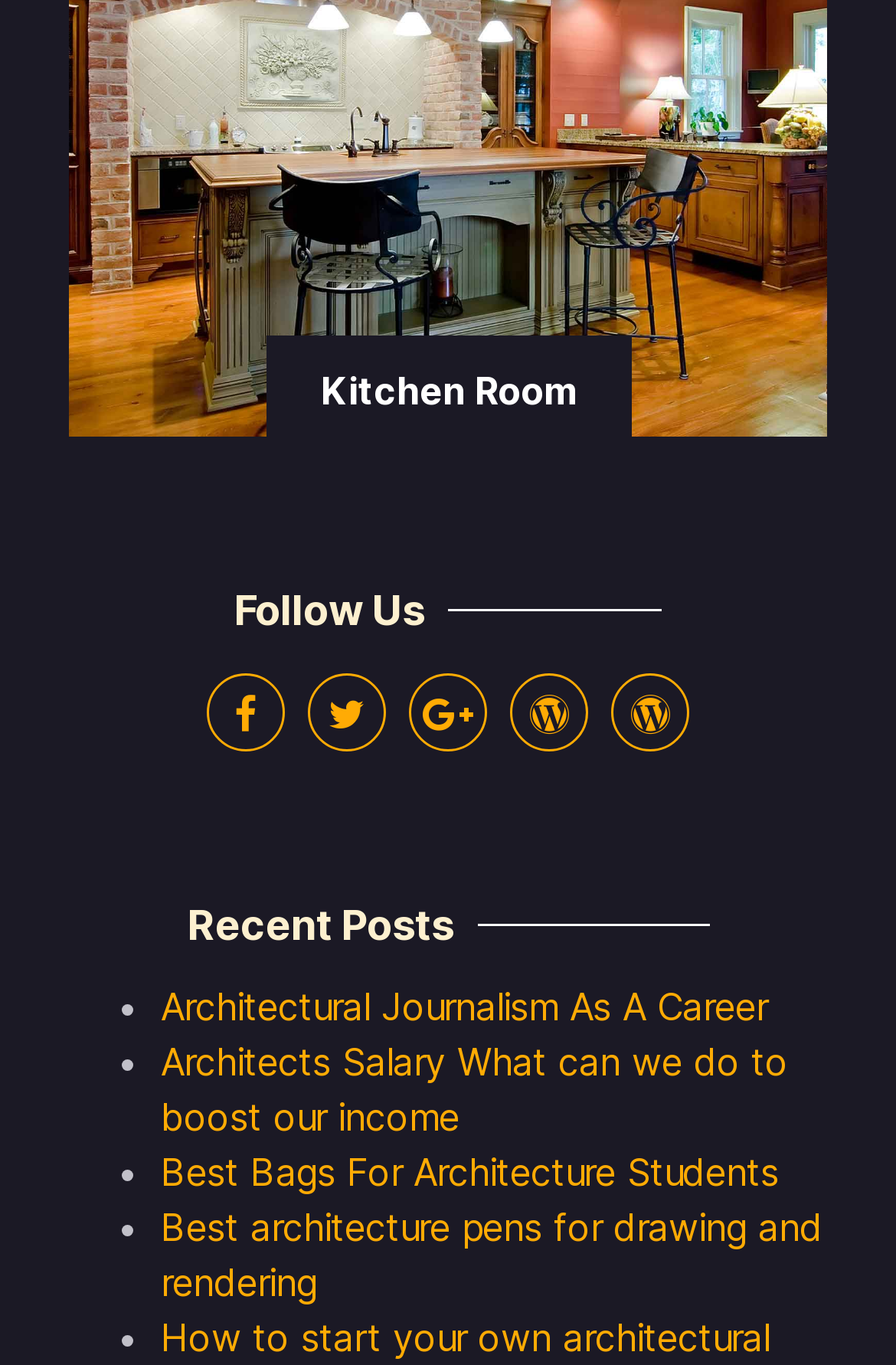How many social media links are there?
We need a detailed and exhaustive answer to the question. Please elaborate.

There are two social media links, both labeled as 'Wordpress' with a icon, located at the bottom of the page.